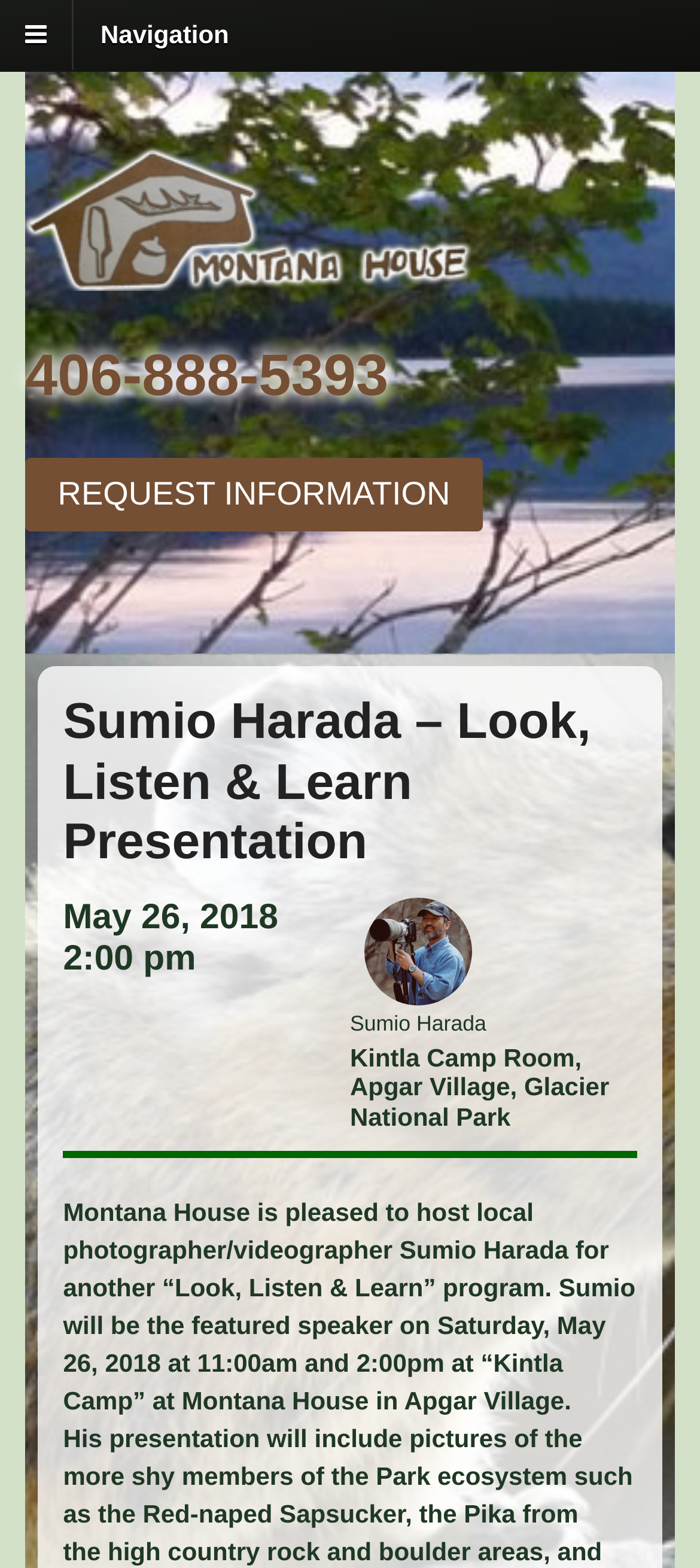Describe every aspect of the webpage in a detailed manner.

The webpage is about an event hosted by Montana House, featuring a presentation by Sumio Harada, a local photographer and videographer. At the top of the page, there is a navigation section with a link labeled "Navigation". Below this, there is a logo or image of Montana House, accompanied by a link to the organization's website.

On the left side of the page, there is a section with contact information, including a phone number, "406-888-5393", and a link to request more information. Below this, there is a heading with the title of the event, "Sumio Harada – Look, Listen & Learn Presentation".

The main content of the page is a description of the event, which takes place on May 26, 2018, at 2:00 pm, in the Kintla Camp Room, Apgar Village, Glacier National Park. The event features Sumio Harada's presentation, which includes pictures of shy members of the Park ecosystem, such as the Red-naped Sapsucker and the Pika. There are two instances of the event, one at 11:00 am and another at 2:00 pm.

There are a total of 4 headings, 5 links, 1 image, and 5 blocks of static text on the page. The layout is organized, with clear headings and concise text, making it easy to read and understand the content.